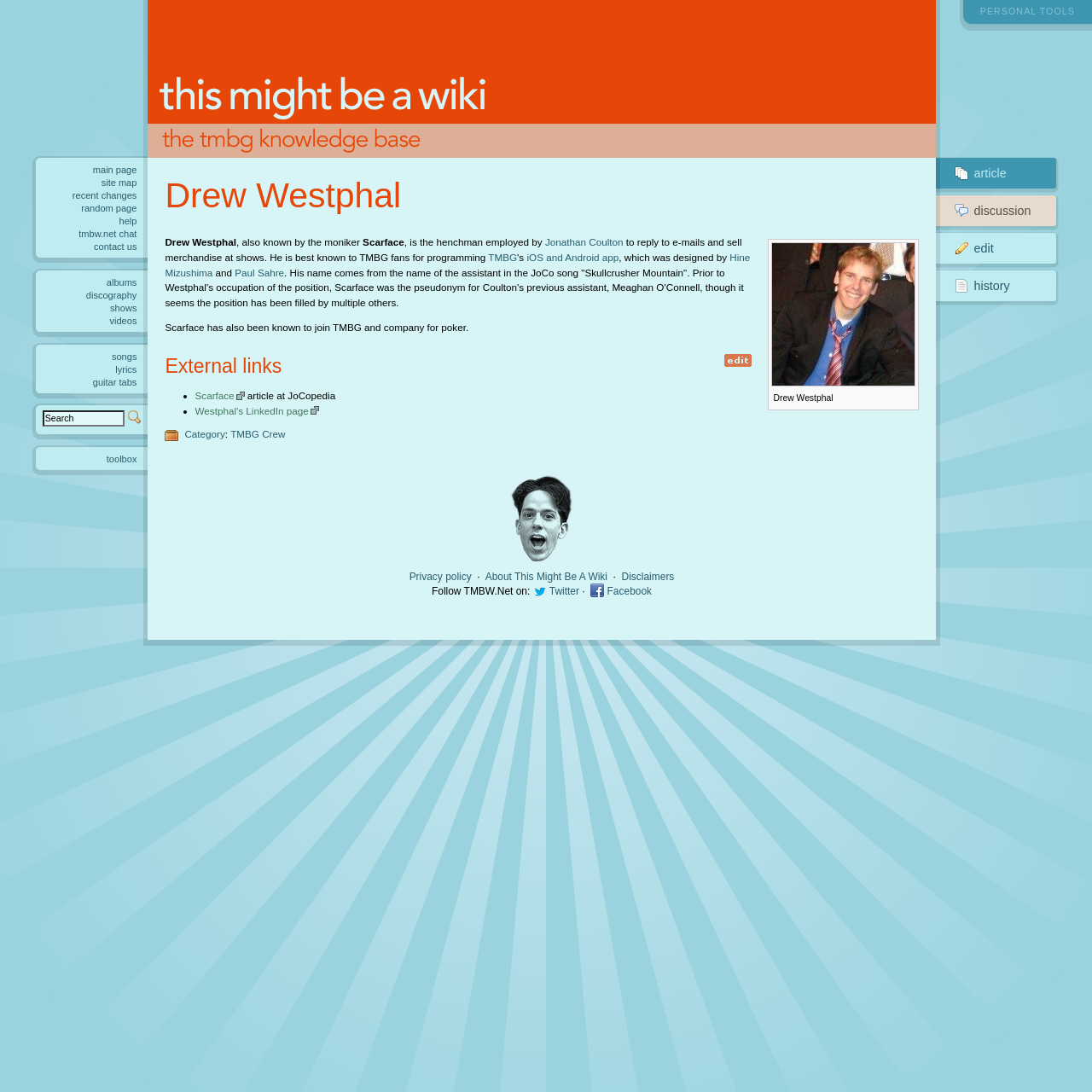Answer the following inquiry with a single word or phrase:
What is the name of the band related to Drew Westphal?

TMBG